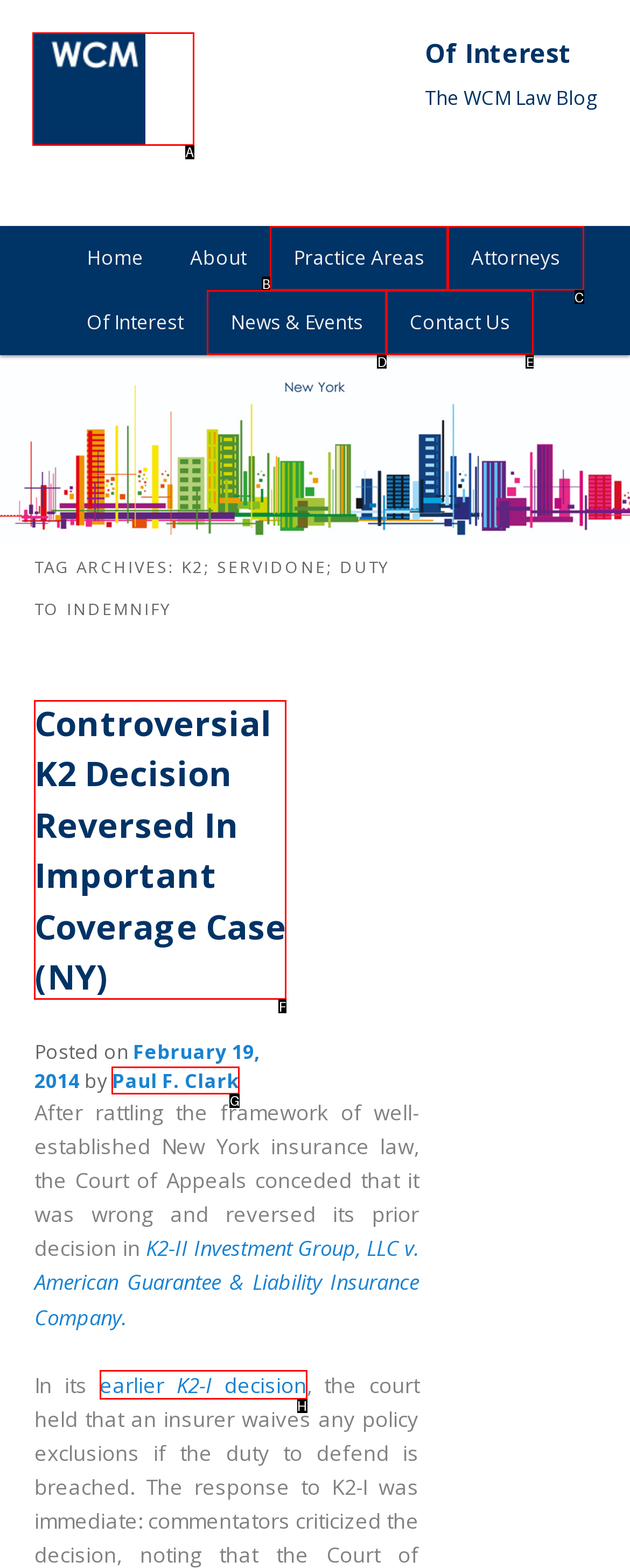Given the description: earlier K2-I decision, identify the matching option. Answer with the corresponding letter.

H